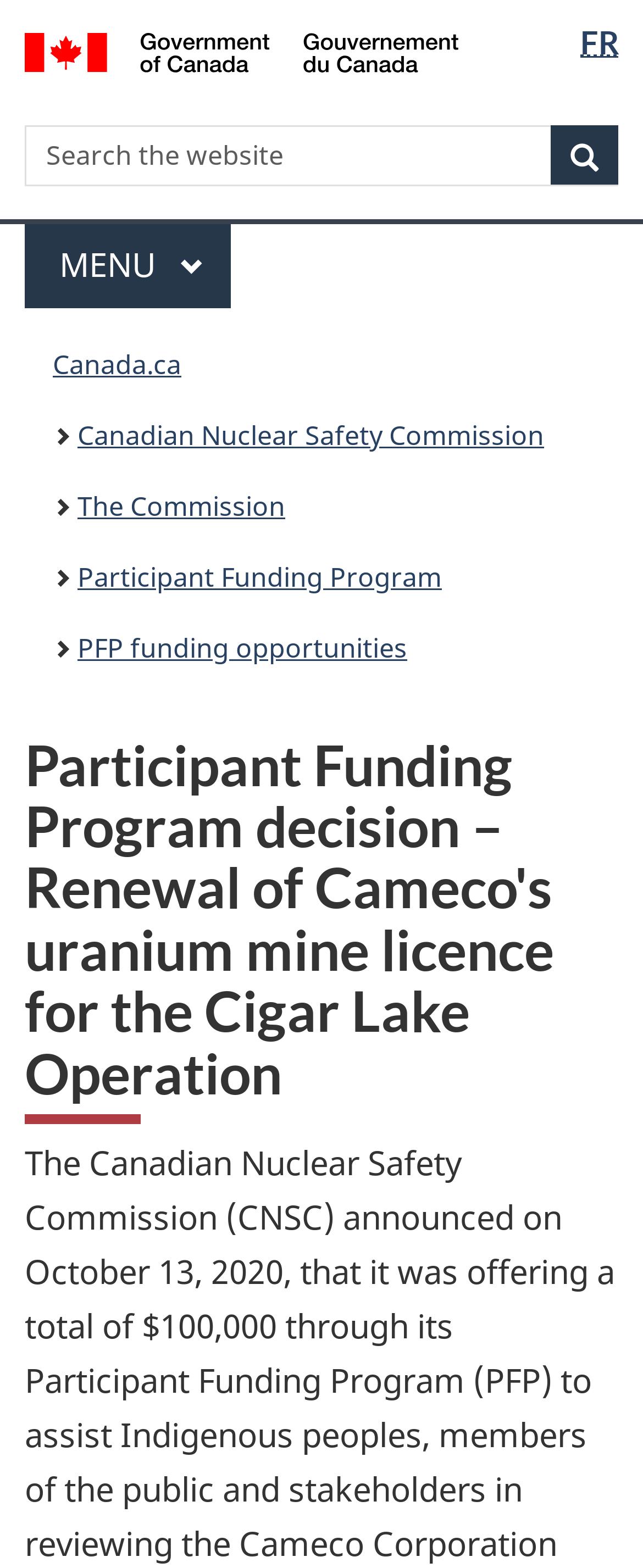Determine the bounding box coordinates of the clickable region to carry out the instruction: "Go to Canada.ca".

[0.082, 0.216, 0.282, 0.249]